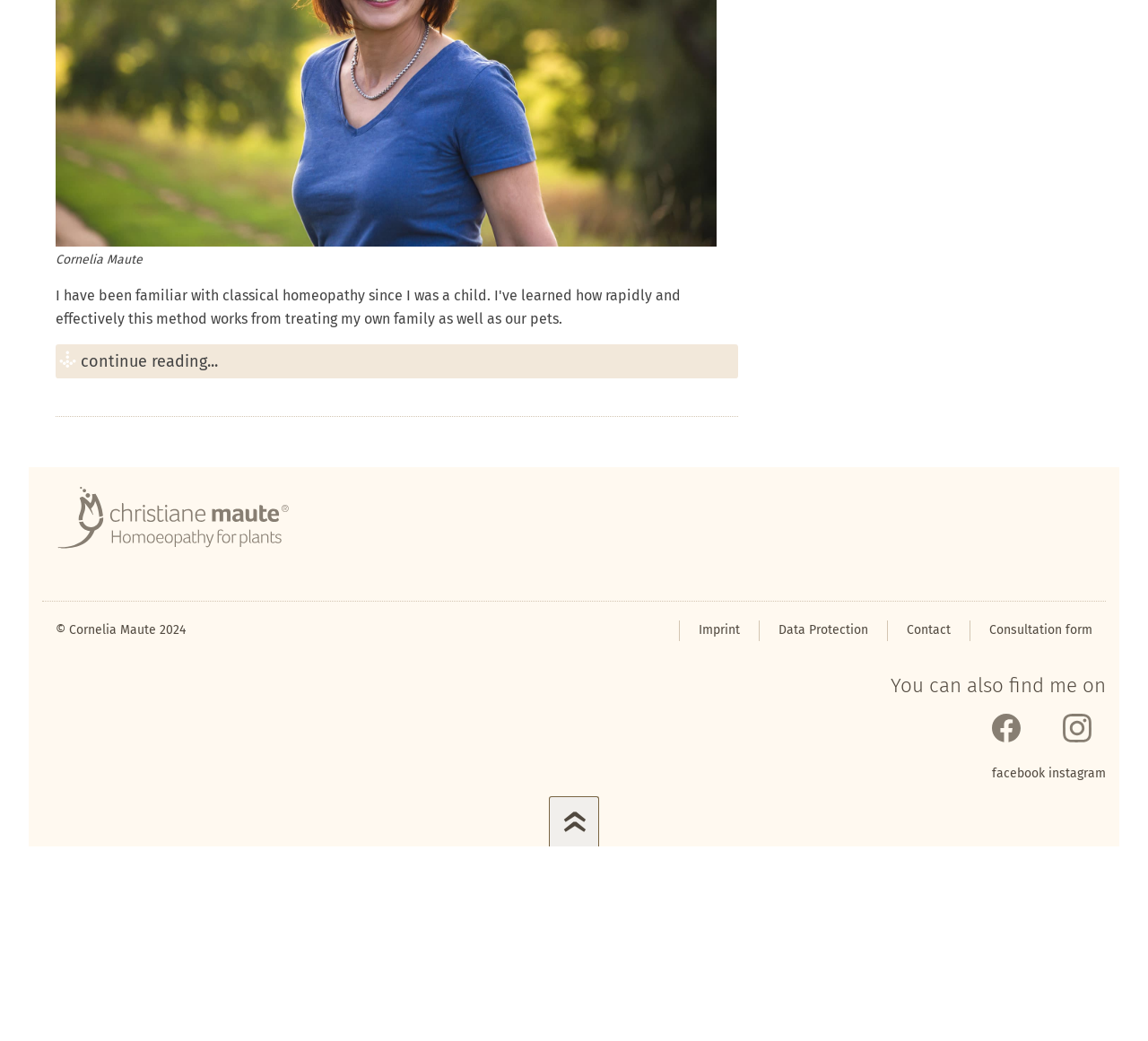Using the information in the image, give a detailed answer to the following question: What is the year of copyright mentioned?

The answer can be found by looking at the link with the text '© Cornelia Maute 2024' which is located at the bottom of the page, indicating that the year of copyright mentioned is 2024.